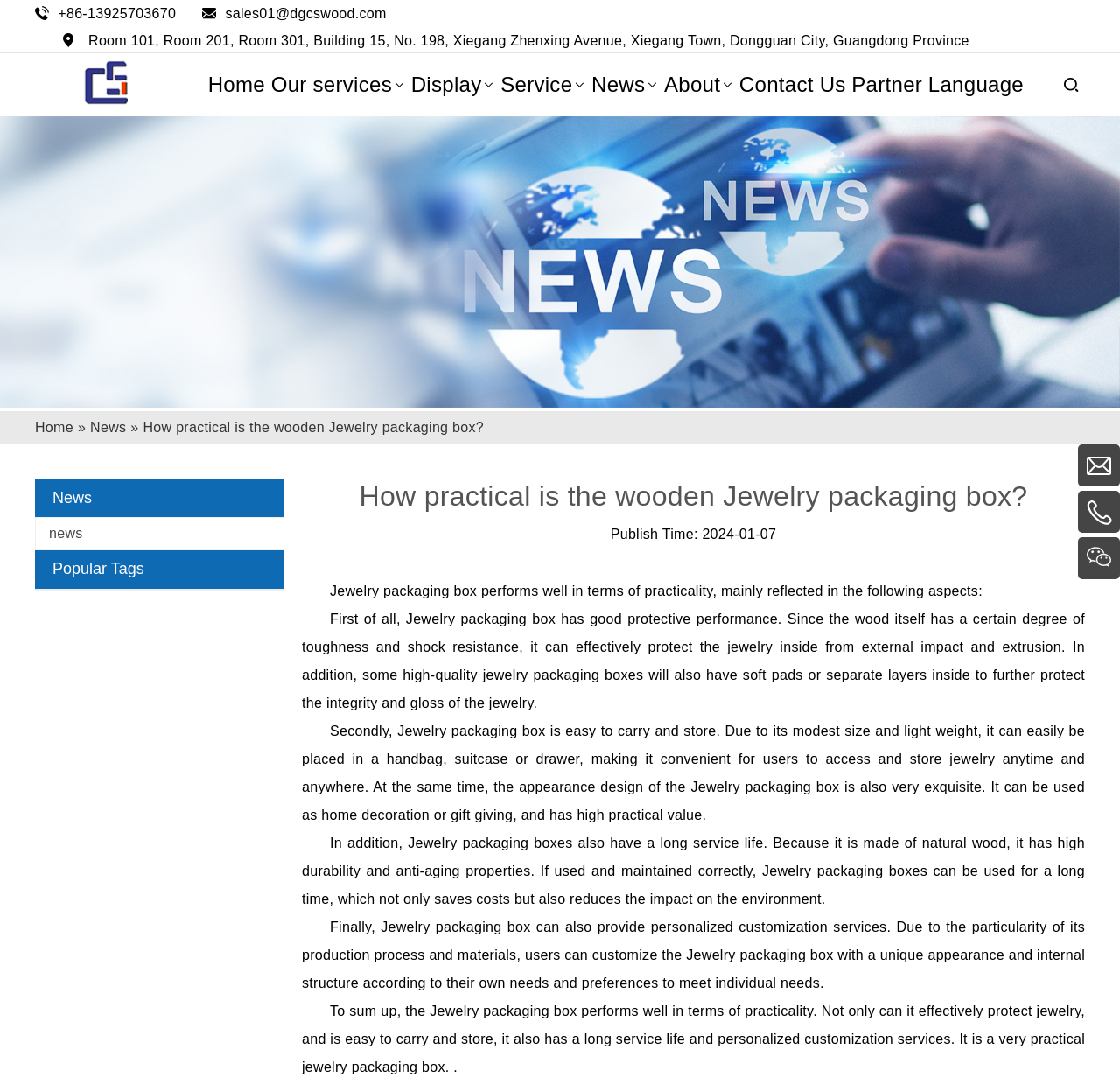What is the phone number of the company?
Using the visual information, respond with a single word or phrase.

+86-13925703670